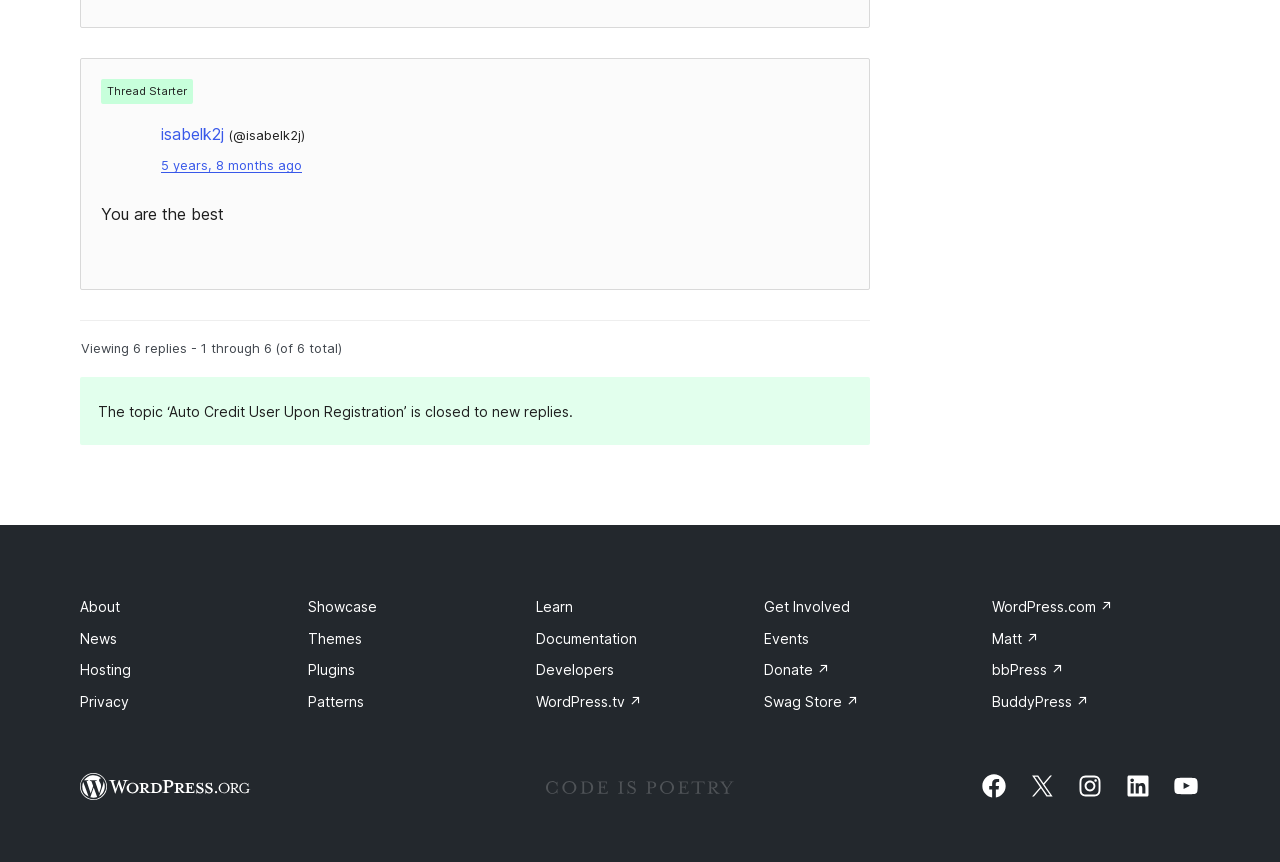Predict the bounding box of the UI element that fits this description: "5 years, 8 months ago".

[0.126, 0.184, 0.236, 0.201]